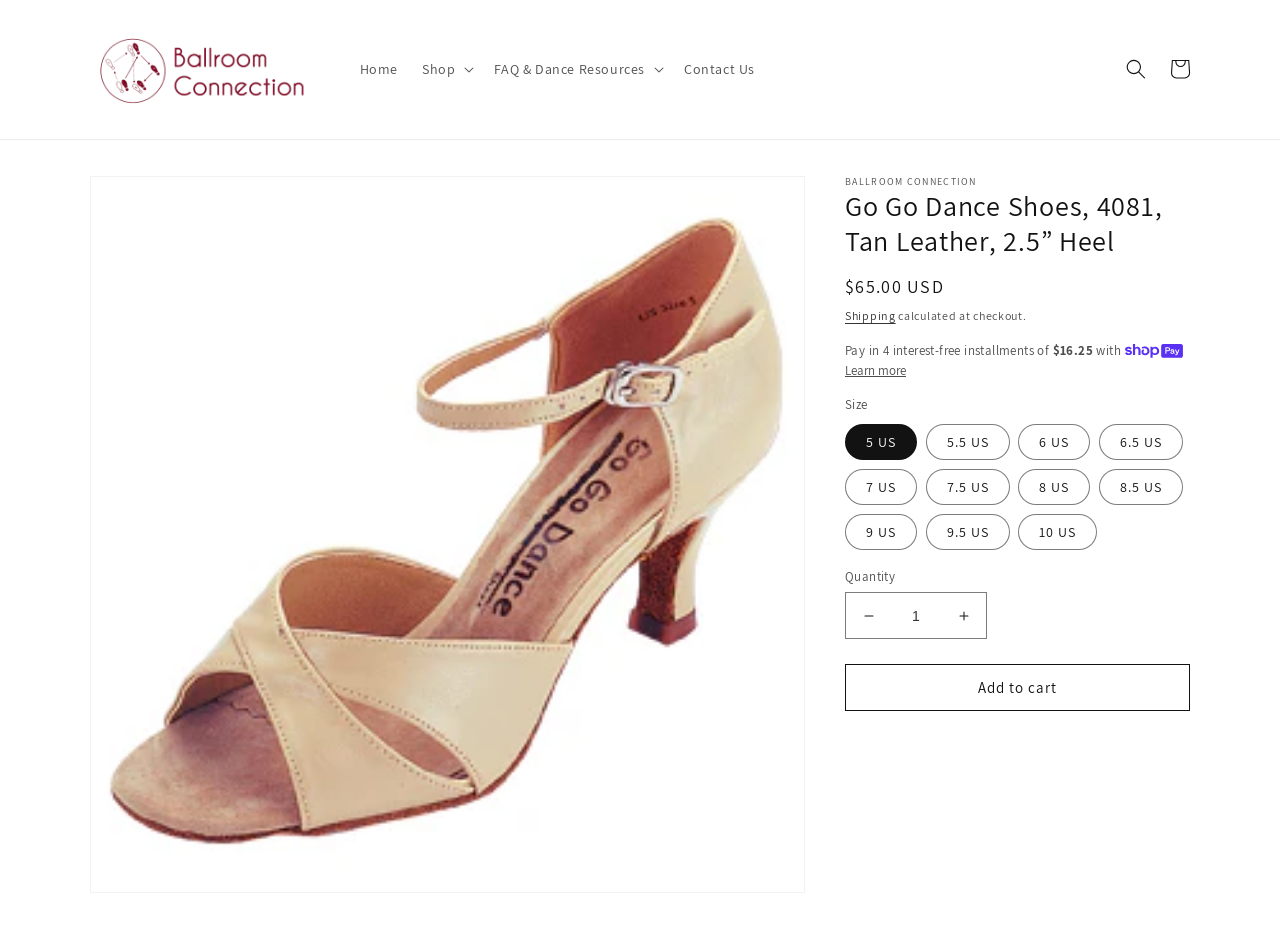Locate the bounding box coordinates of the clickable region to complete the following instruction: "View product information."

[0.07, 0.188, 0.165, 0.238]